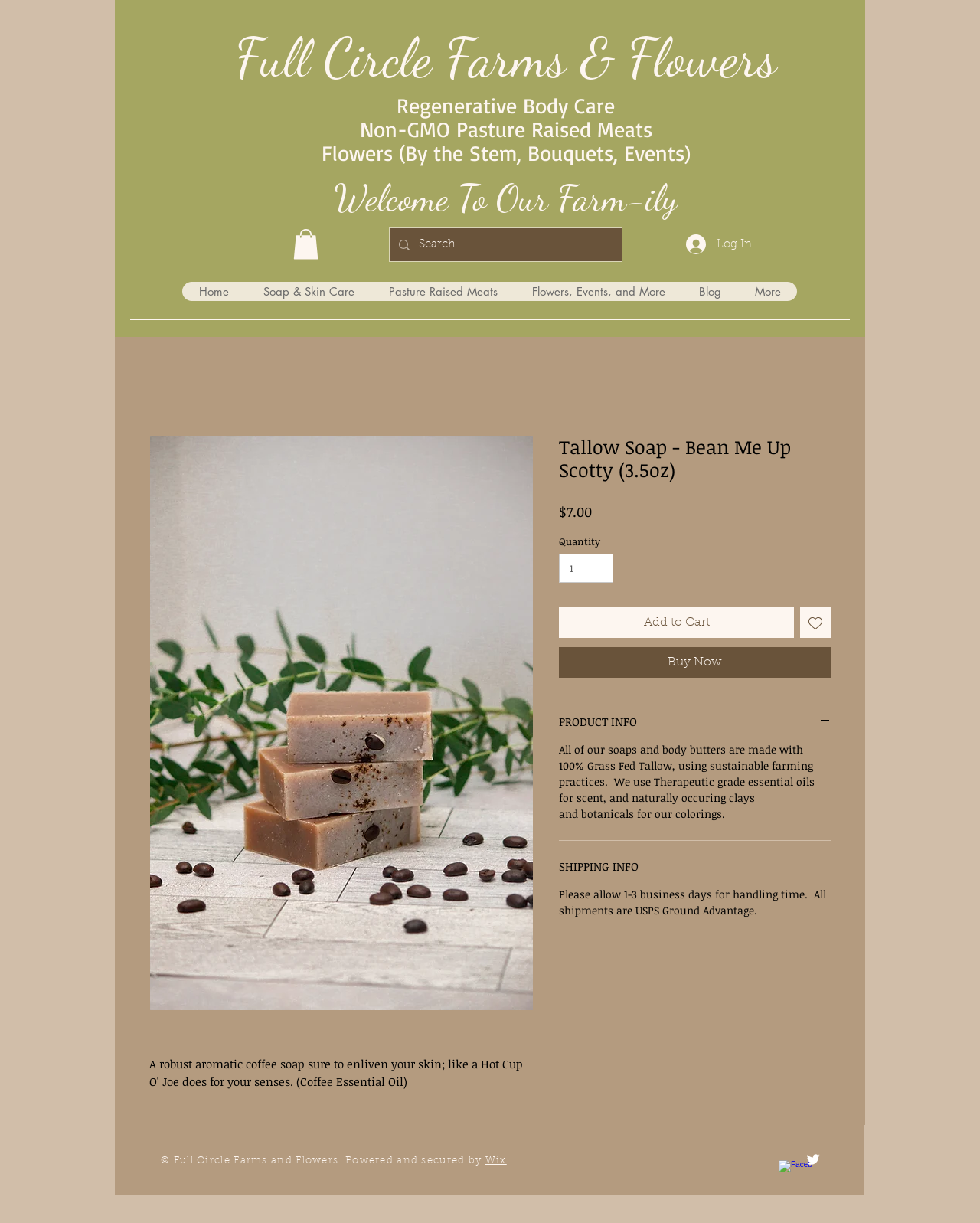Given the element description, predict the bounding box coordinates in the format (top-left x, top-left y, bottom-right x, bottom-right y). Make sure all values are between 0 and 1. Here is the element description: Home

[0.186, 0.23, 0.251, 0.246]